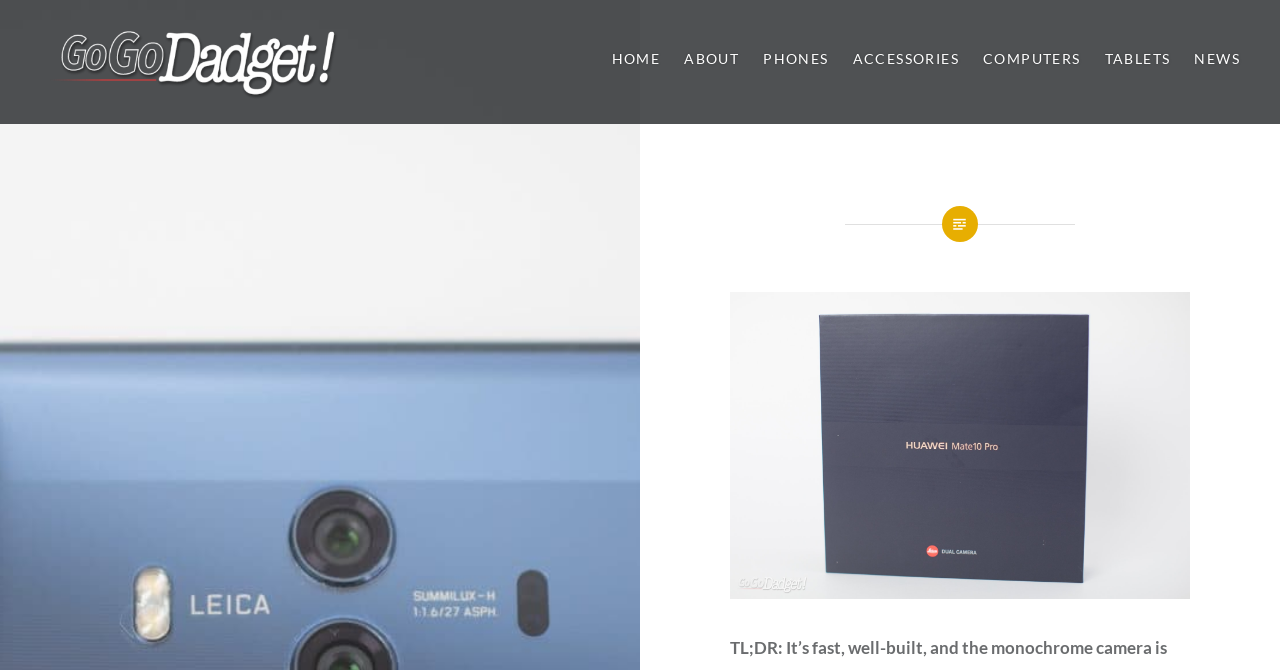Answer the question in one word or a short phrase:
How many images are there on the webpage?

1